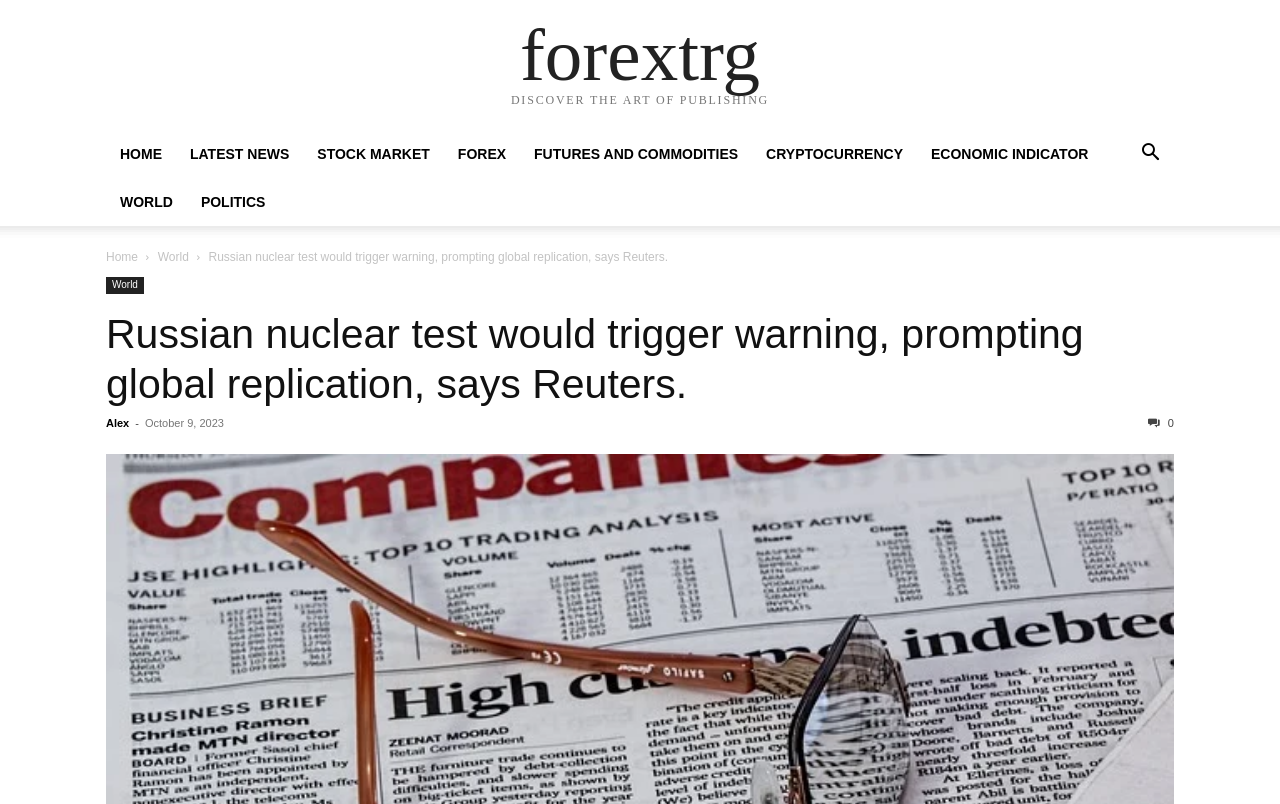Identify the bounding box coordinates of the region that needs to be clicked to carry out this instruction: "Click on the 'FOREX' link". Provide these coordinates as four float numbers ranging from 0 to 1, i.e., [left, top, right, bottom].

[0.347, 0.182, 0.406, 0.201]